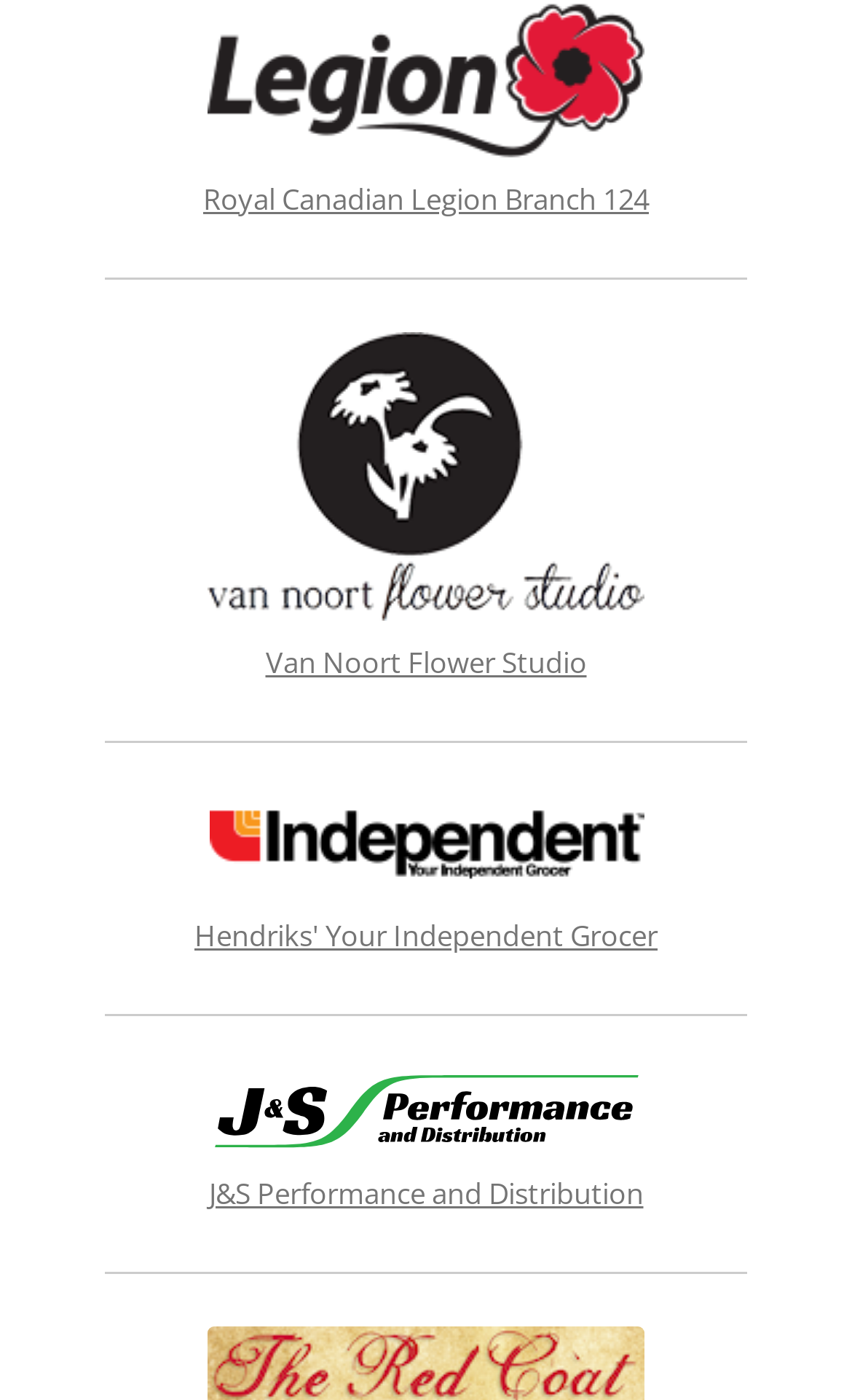How many separators are there?
Look at the image and respond with a single word or a short phrase.

4